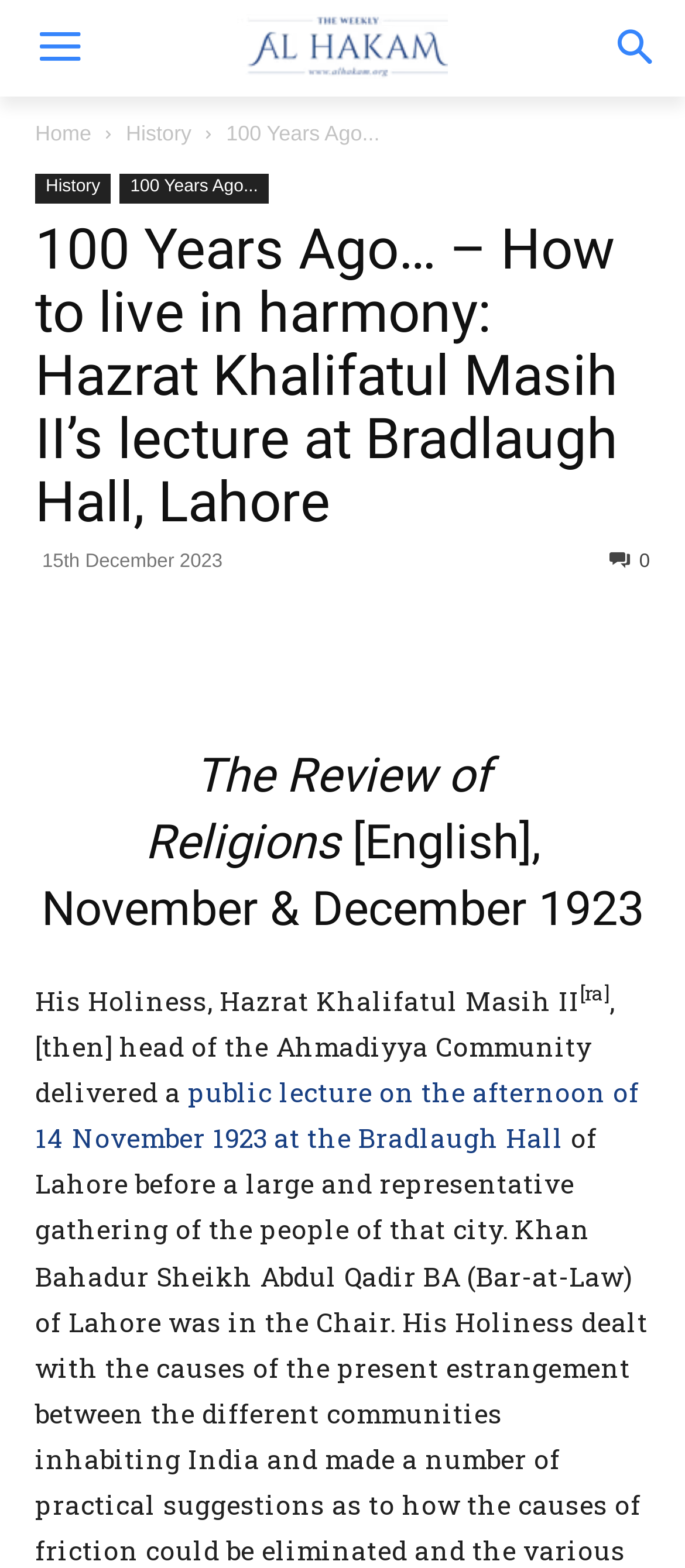Based on the image, provide a detailed and complete answer to the question: 
What is the name of the publication mentioned on the webpage?

The publication mentioned on the webpage is 'The Review of Religions' as identified by the heading element with bounding box coordinates [0.051, 0.474, 0.949, 0.601] and OCR text 'The Review of Religions [English], November & December 1923'.